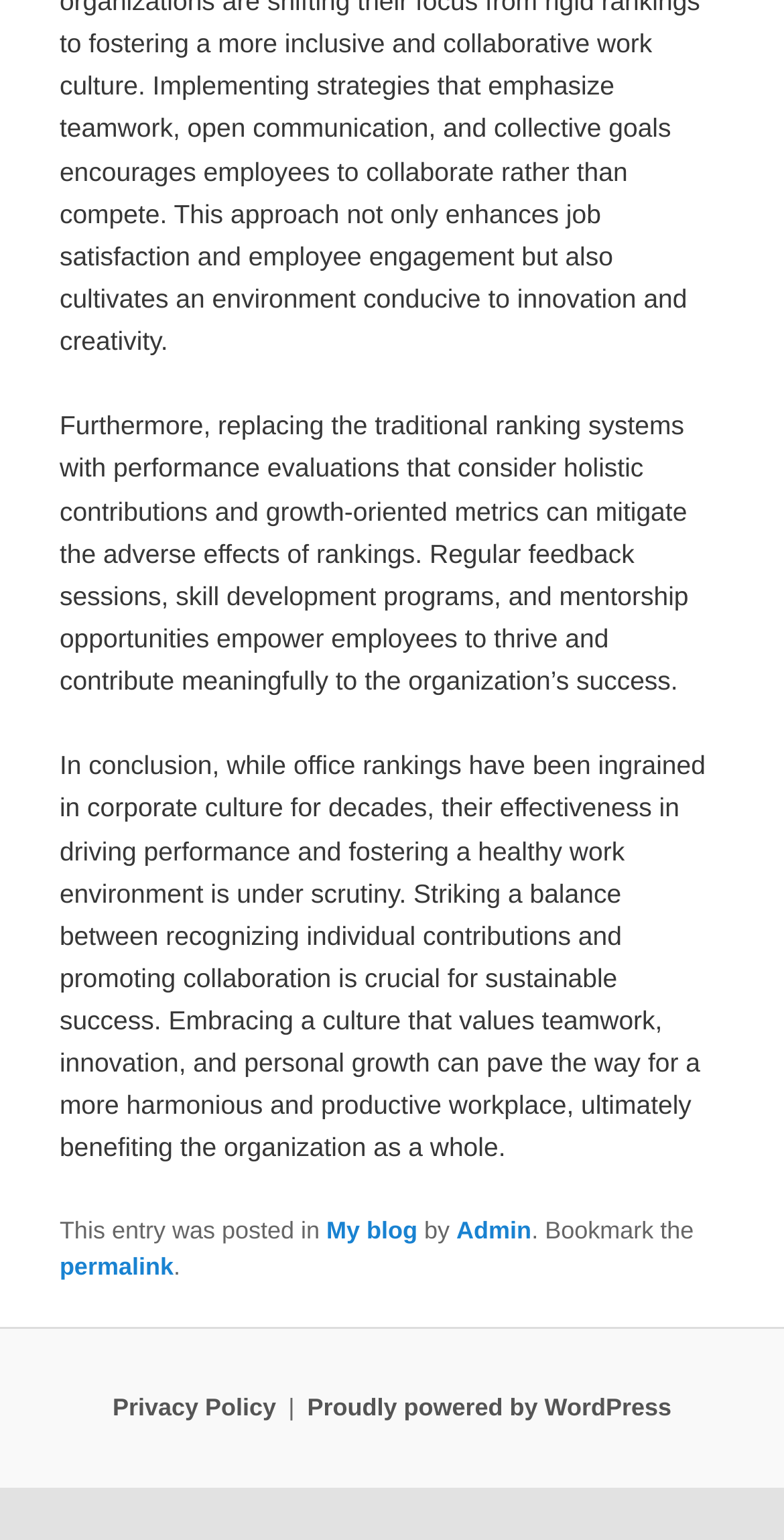Give a succinct answer to this question in a single word or phrase: 
What is the topic of the article?

office rankings